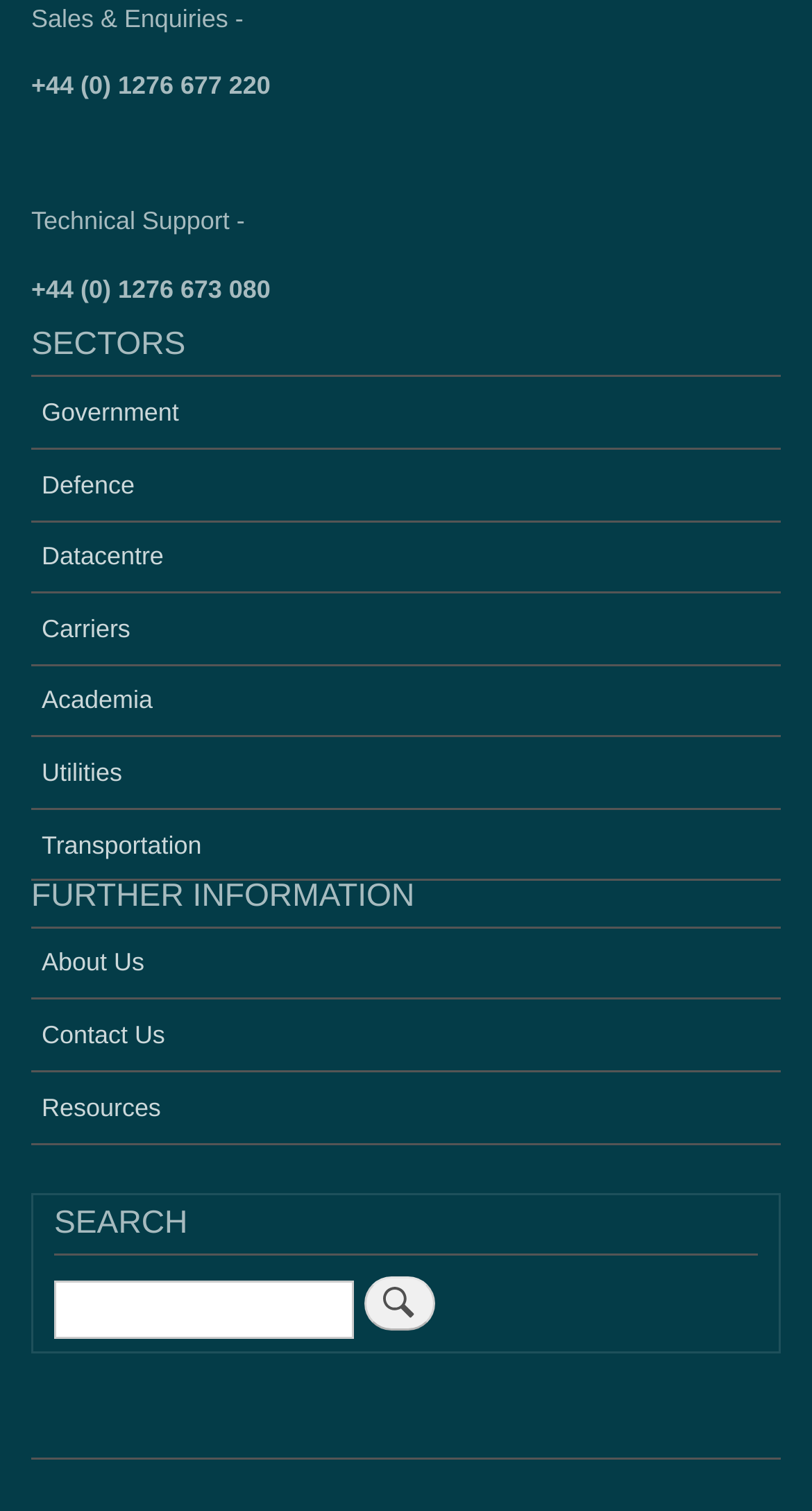Please provide a detailed answer to the question below based on the screenshot: 
What is the main category of products?

Based on the links provided on the webpage, the main category of products appears to be fibre modems, as evidenced by the links 'E1/T1 & E3 Fibre Modems', 'G.703 to Serial (X21, RS530)', and 'G.703 Baluns'.